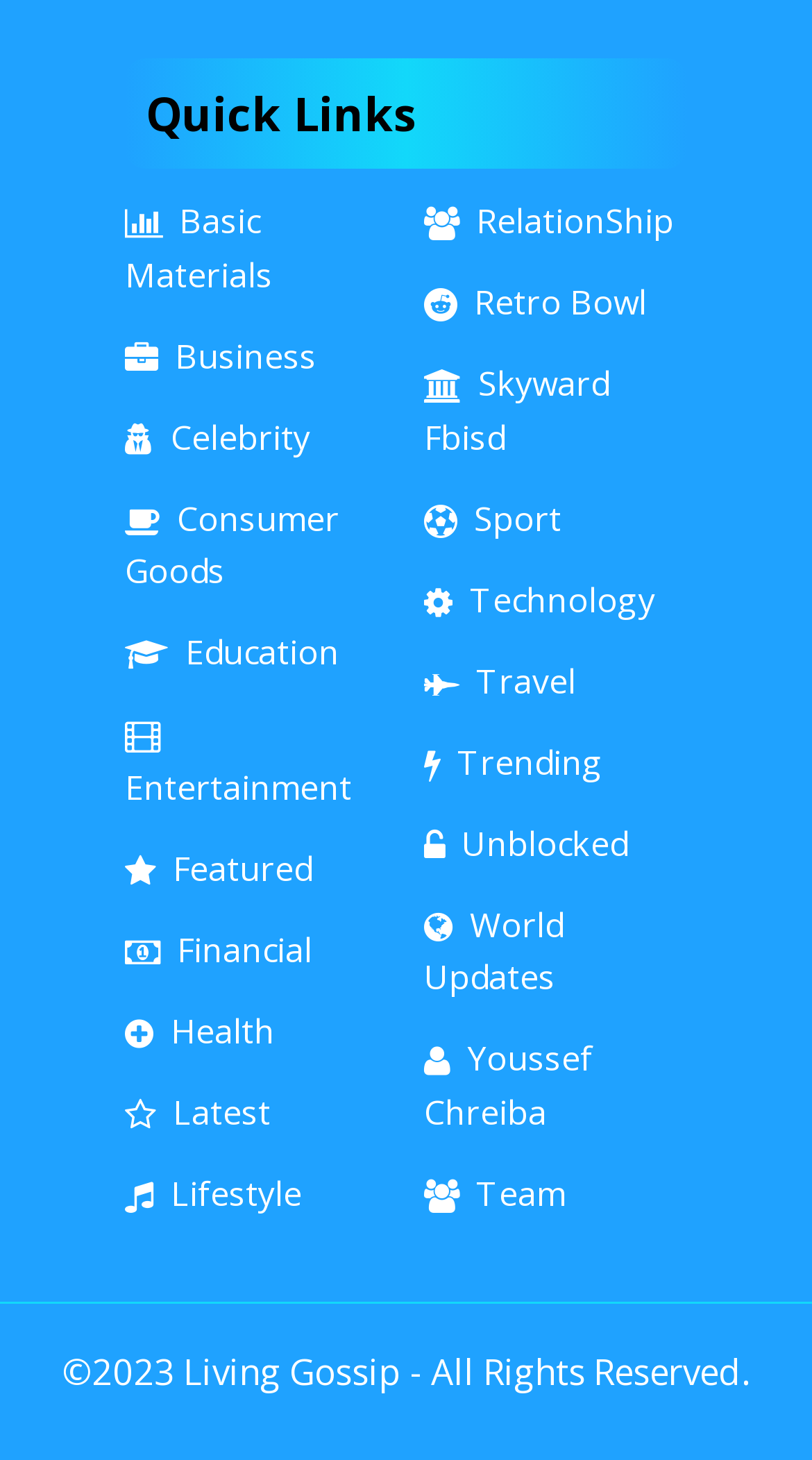Using the information in the image, give a comprehensive answer to the question: 
What is the last category listed?

I looked at the list of links under the 'Quick Links' heading and found that the last category listed is 'Team', which is located at the bottom of the right column.